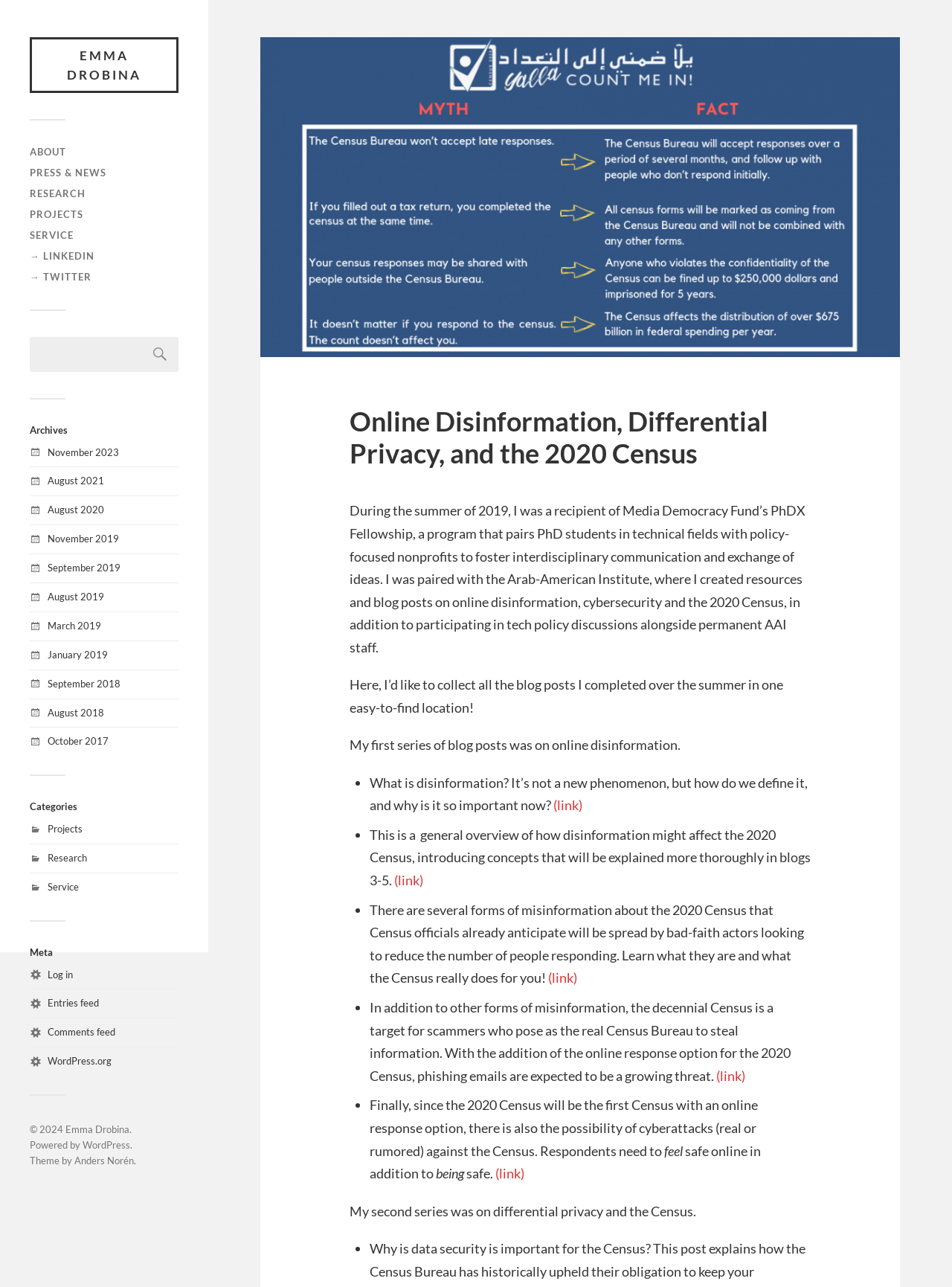Given the description of a UI element: "Service", identify the bounding box coordinates of the matching element in the webpage screenshot.

[0.05, 0.684, 0.083, 0.694]